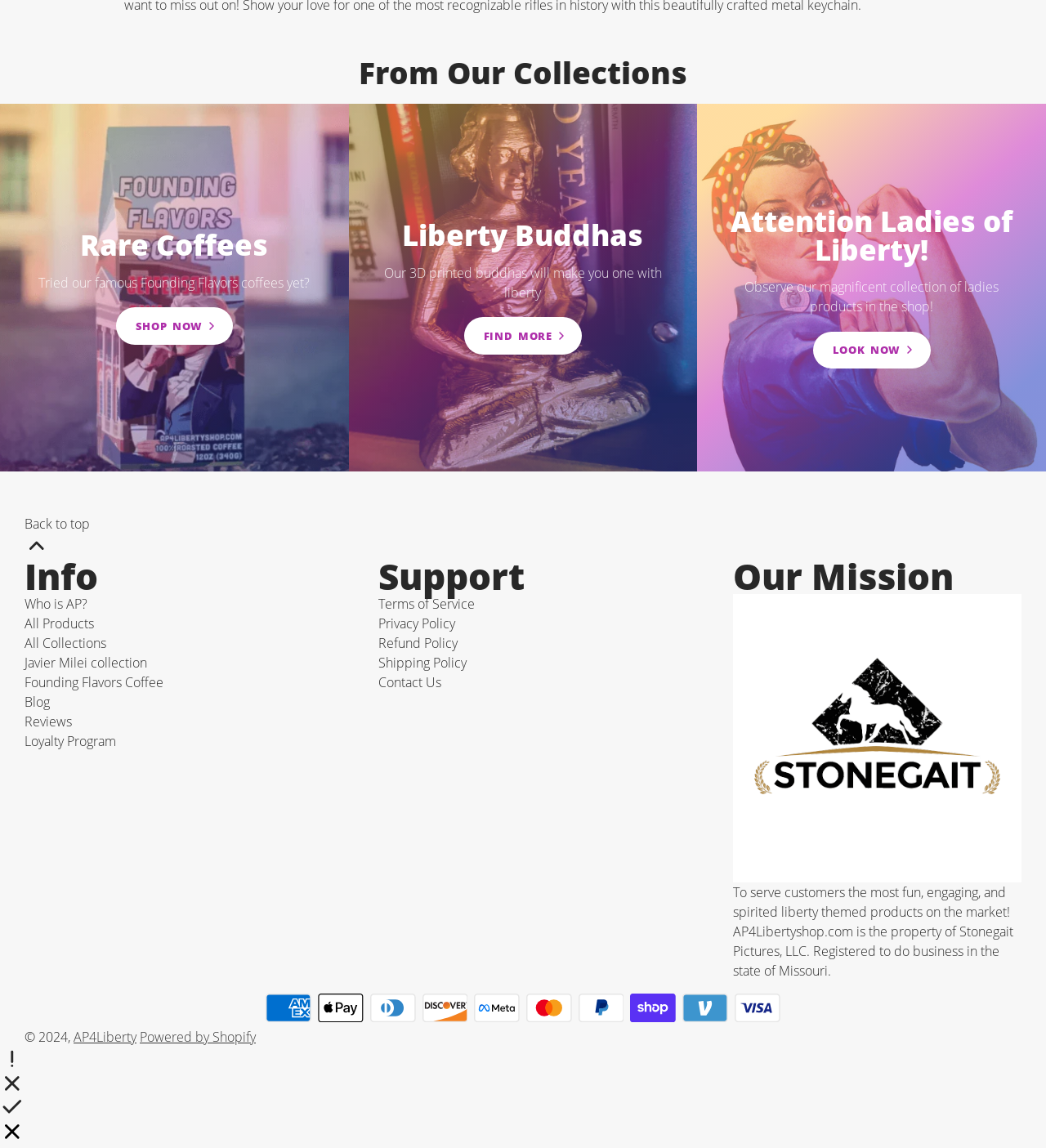What is the purpose of AP4Libertyshop.com?
Please answer using one word or phrase, based on the screenshot.

To serve customers fun liberty themed products